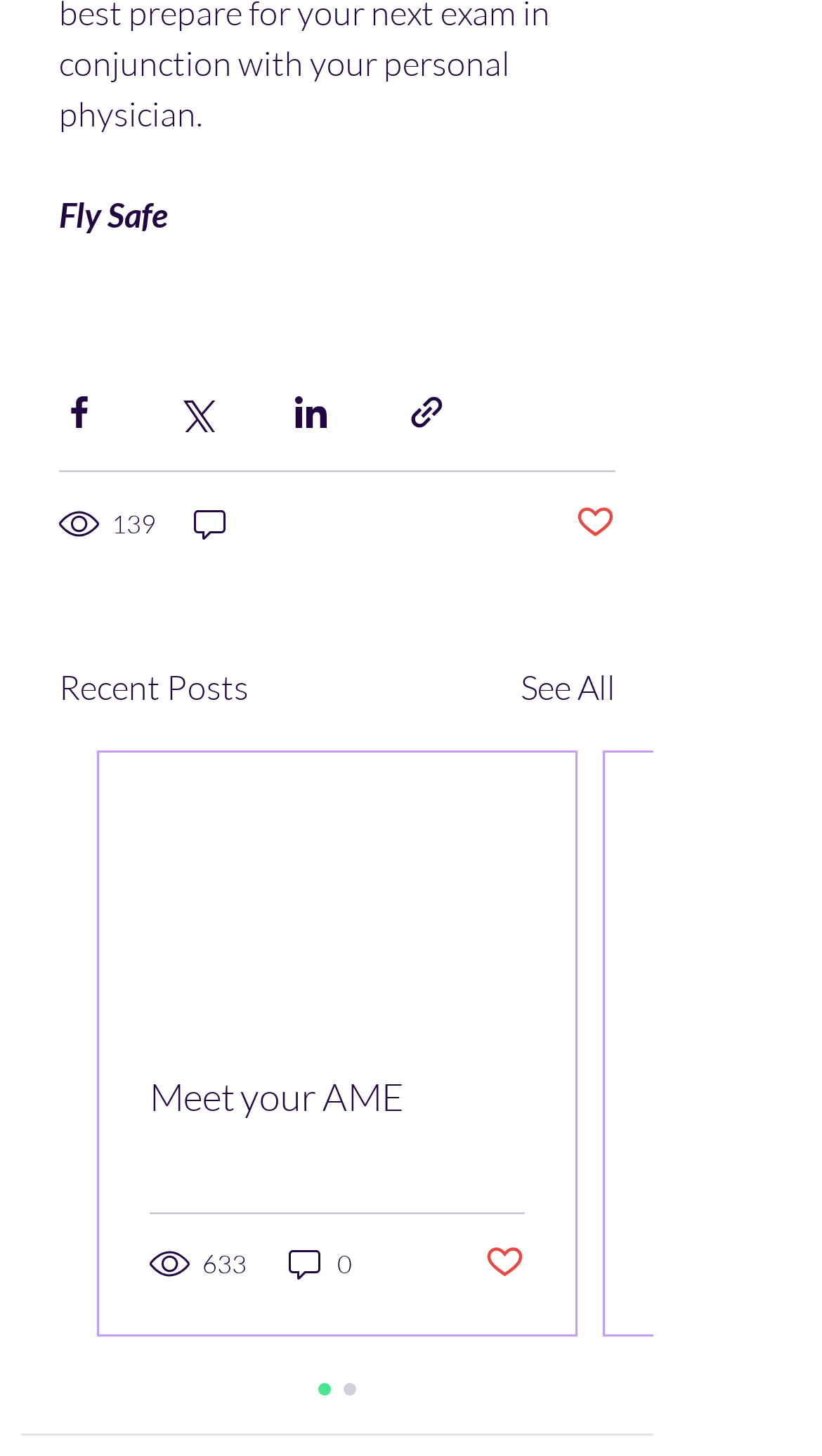What is the title of the section below the top post?
Refer to the image and give a detailed response to the question.

The webpage has a heading element with the content 'Recent Posts', which suggests that this section is related to recent posts or articles.